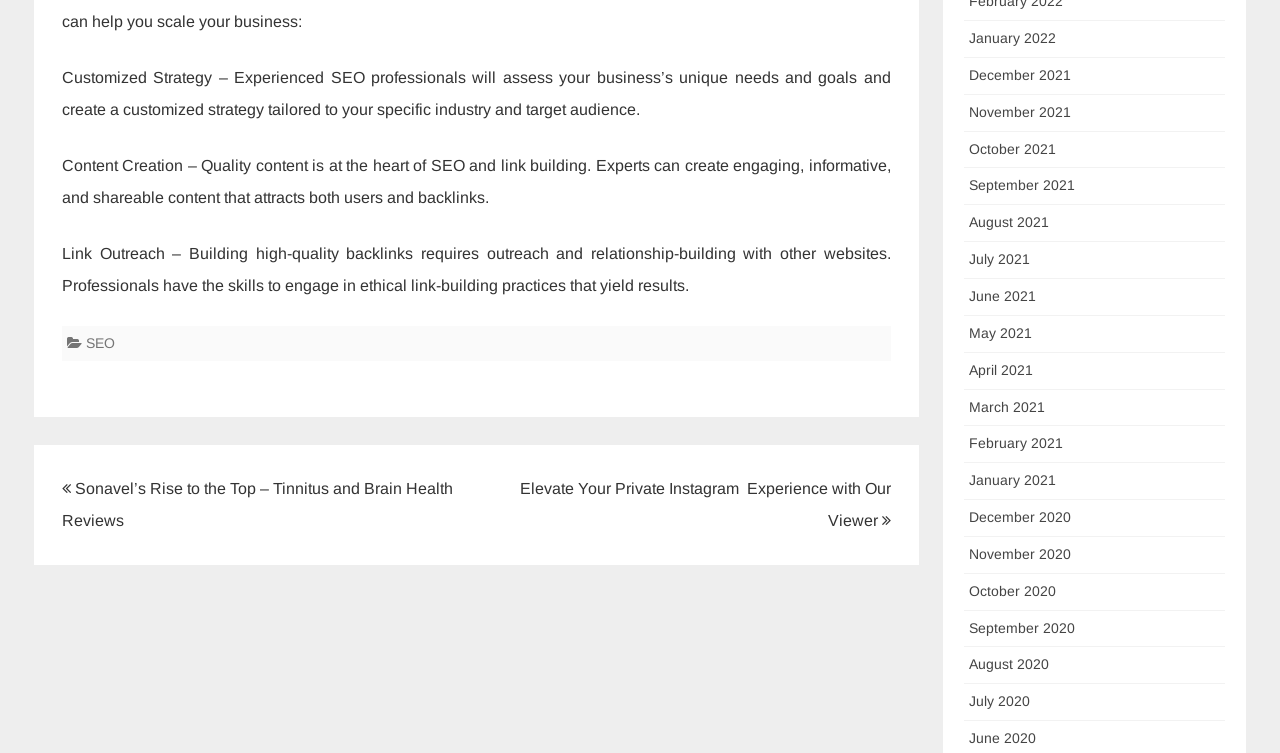Can you pinpoint the bounding box coordinates for the clickable element required for this instruction: "Go to the 'January 2022' archive"? The coordinates should be four float numbers between 0 and 1, i.e., [left, top, right, bottom].

[0.757, 0.04, 0.825, 0.061]